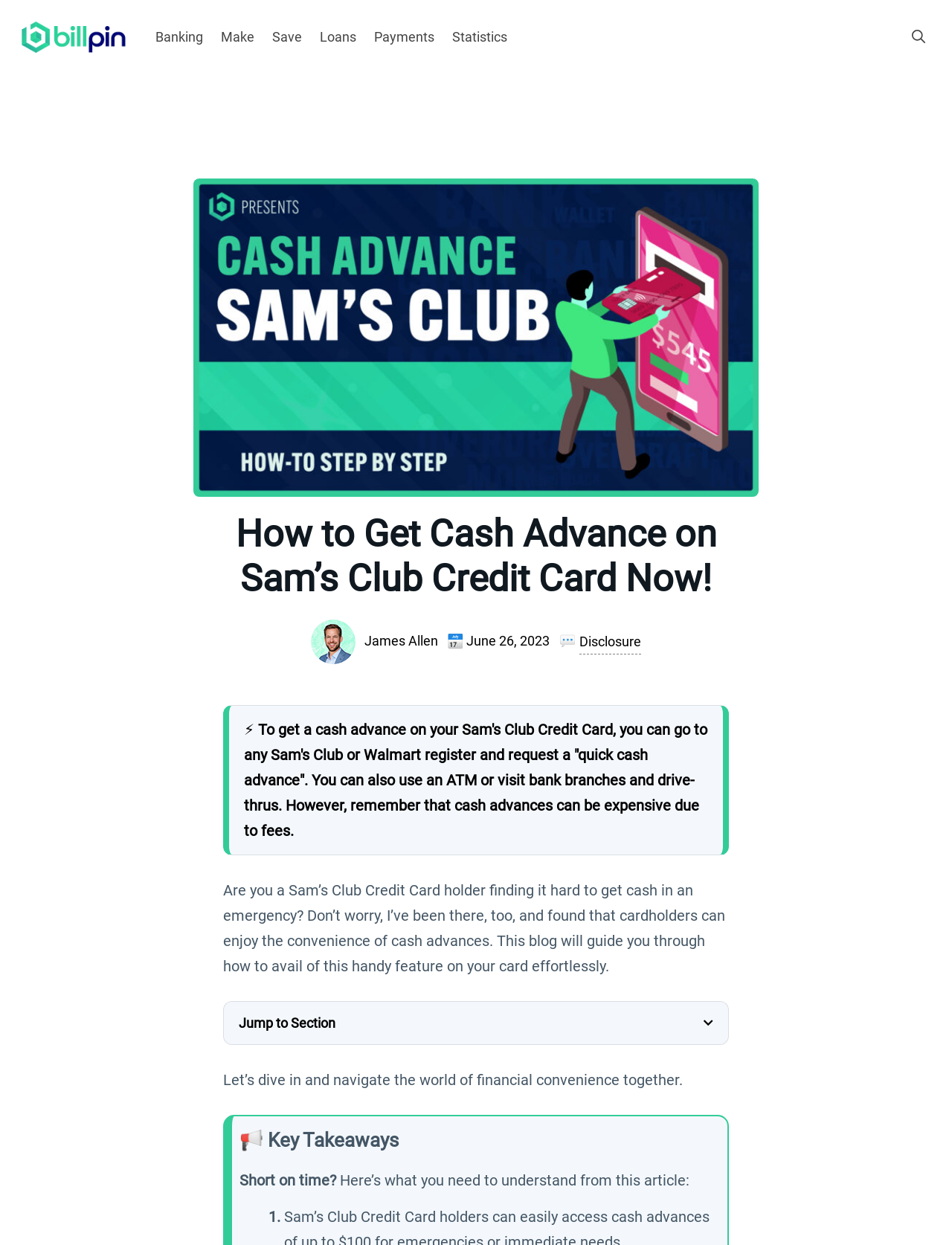Where can you request a cash advance on your Sam's Club Credit Card?
Carefully analyze the image and provide a thorough answer to the question.

According to the webpage, you can request a cash advance on your Sam's Club Credit Card at any Sam's Club or Walmart register, as well as at an ATM or bank branches and drive-thrus.